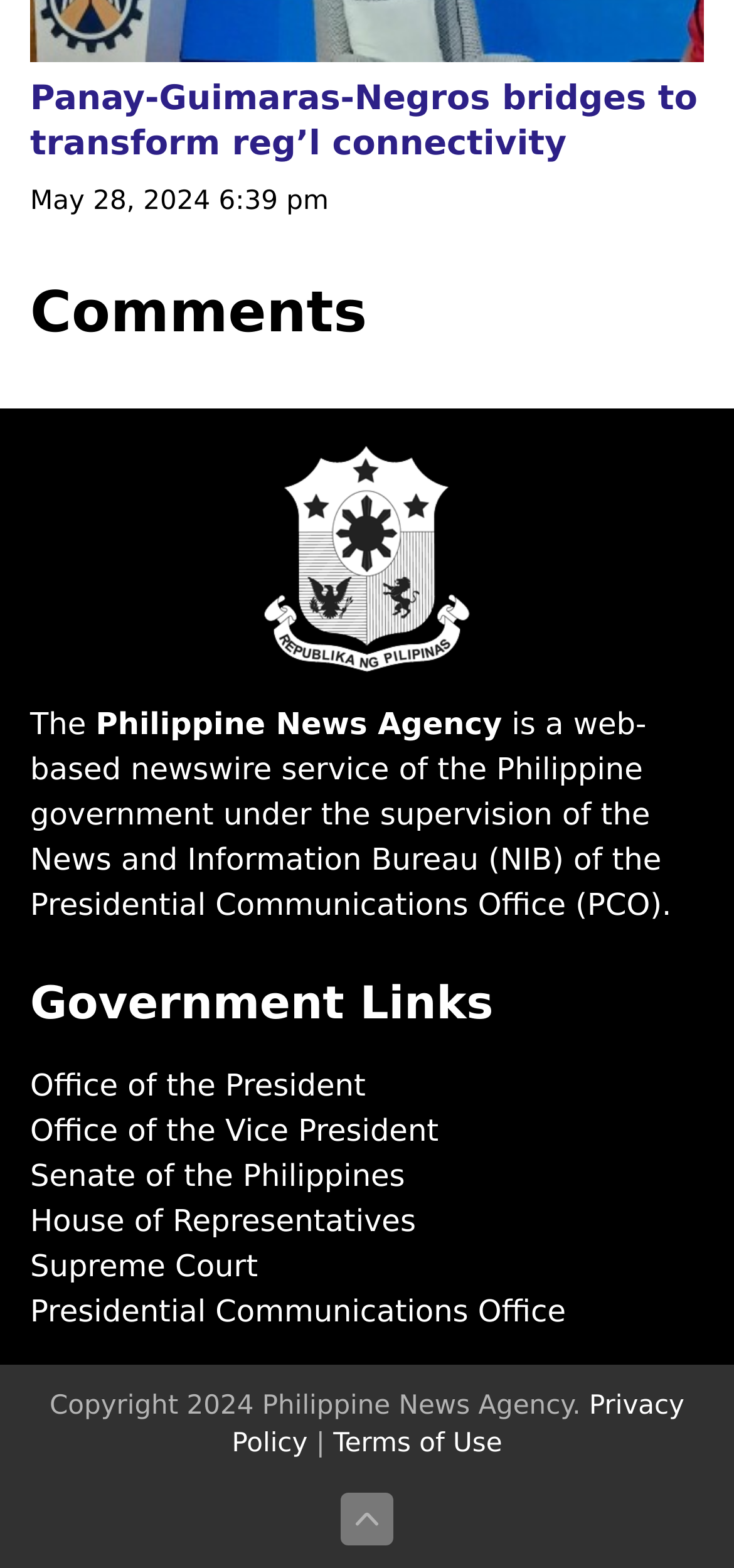Please identify the bounding box coordinates of the element's region that should be clicked to execute the following instruction: "Go to the Office of the President website". The bounding box coordinates must be four float numbers between 0 and 1, i.e., [left, top, right, bottom].

[0.041, 0.68, 0.498, 0.703]